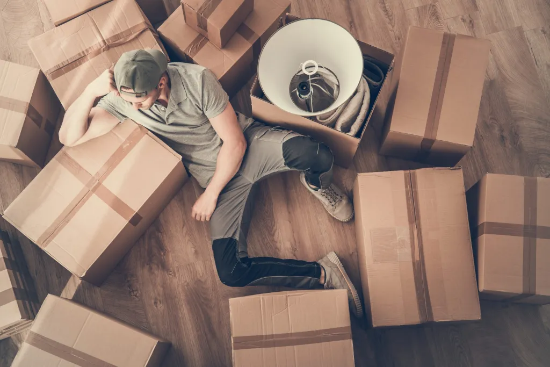Please provide a short answer using a single word or phrase for the question:
What is the purpose of the brown tape on the boxes?

For storage